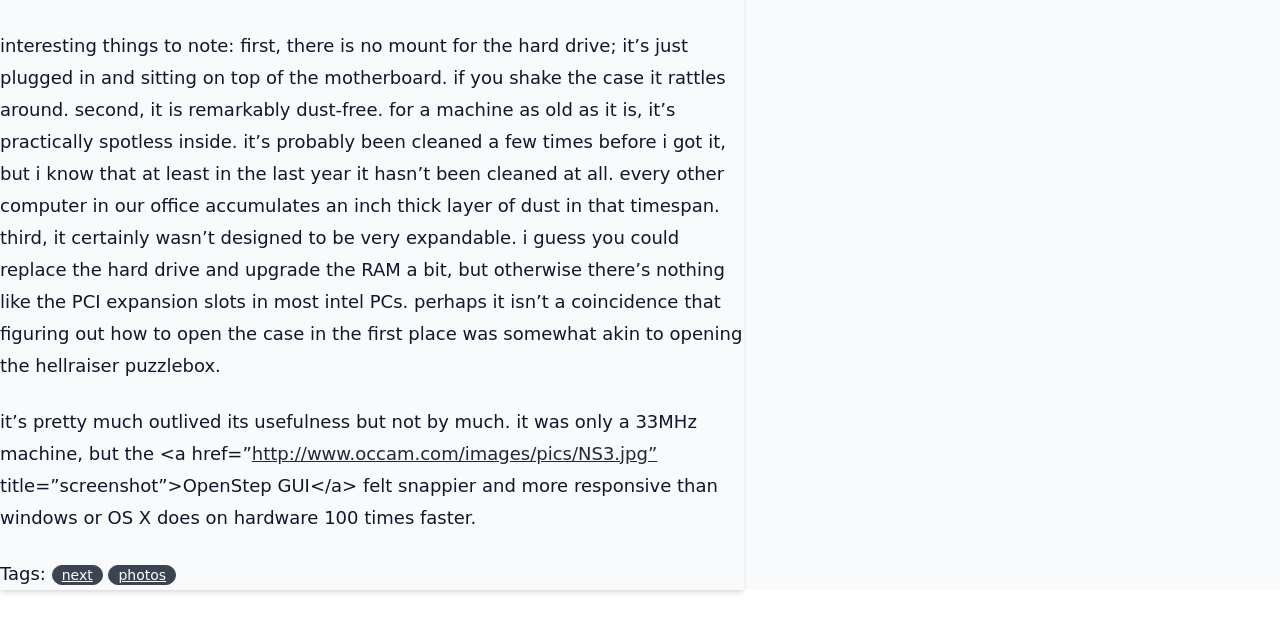Find the bounding box coordinates corresponding to the UI element with the description: "Home". The coordinates should be formatted as [left, top, right, bottom], with values as floats between 0 and 1.

None